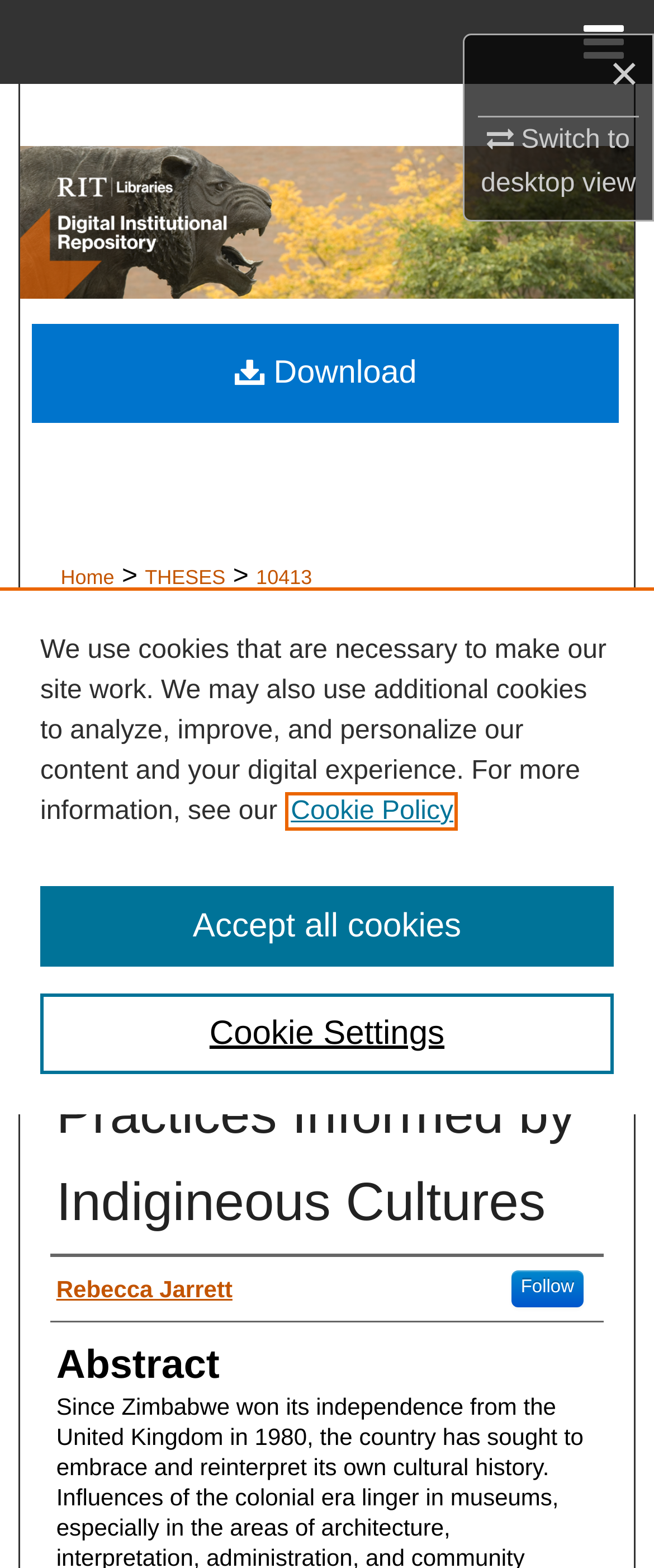Please mark the bounding box coordinates of the area that should be clicked to carry out the instruction: "Switch to desktop view".

[0.735, 0.076, 0.972, 0.127]